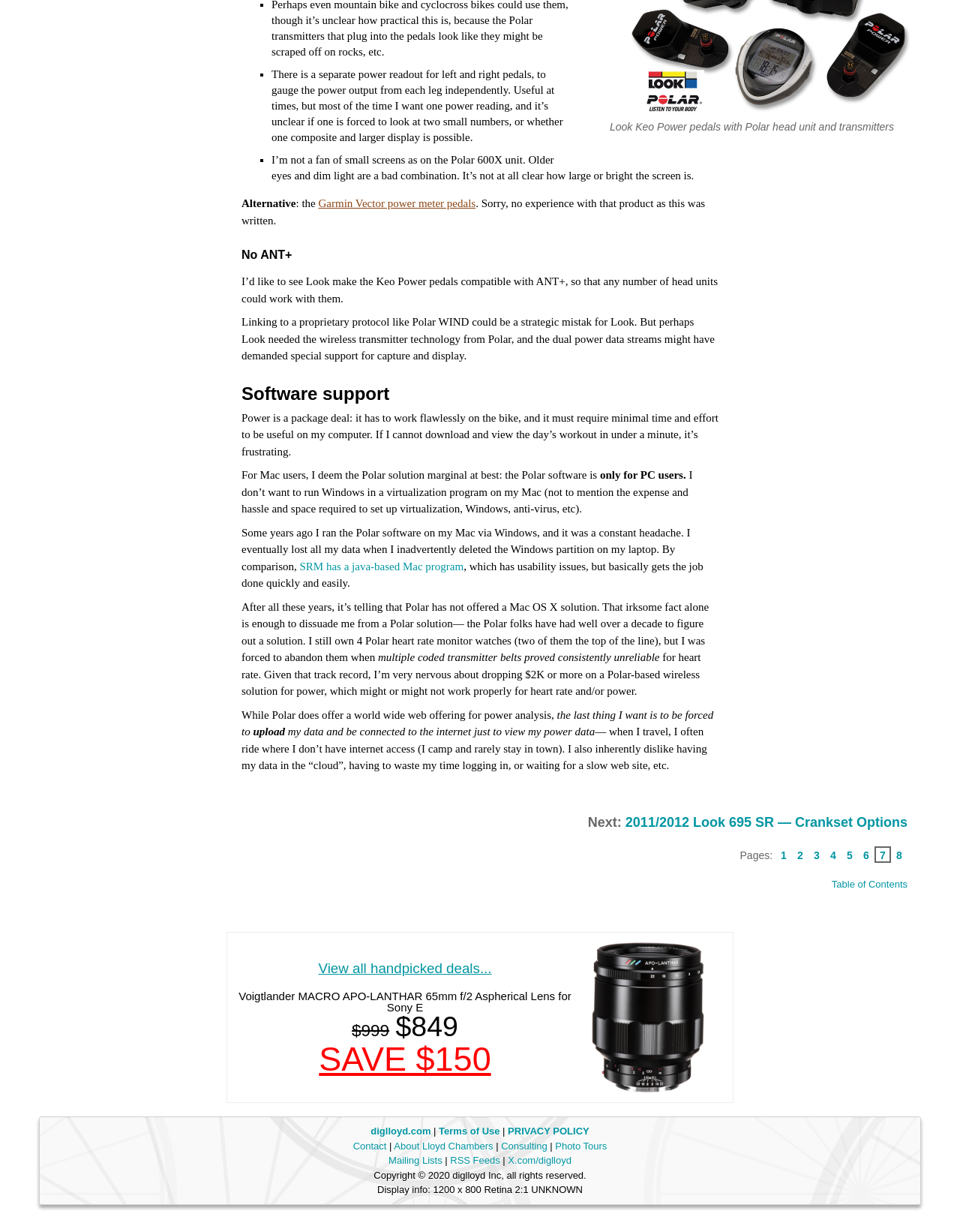From the given element description: "Business Products & Services", find the bounding box for the UI element. Provide the coordinates as four float numbers between 0 and 1, in the order [left, top, right, bottom].

None